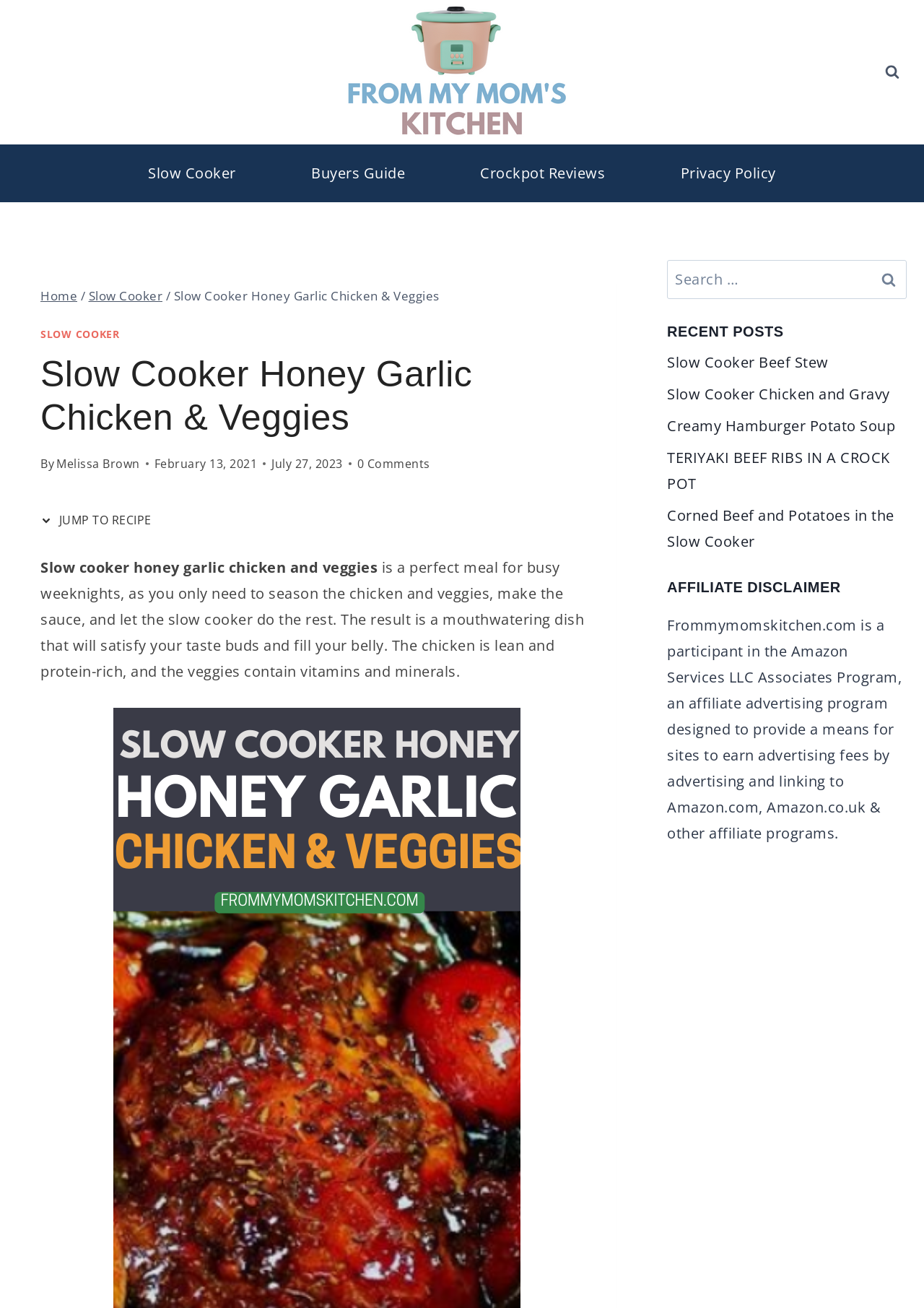What is the name of the author?
From the image, respond with a single word or phrase.

Melissa Brown